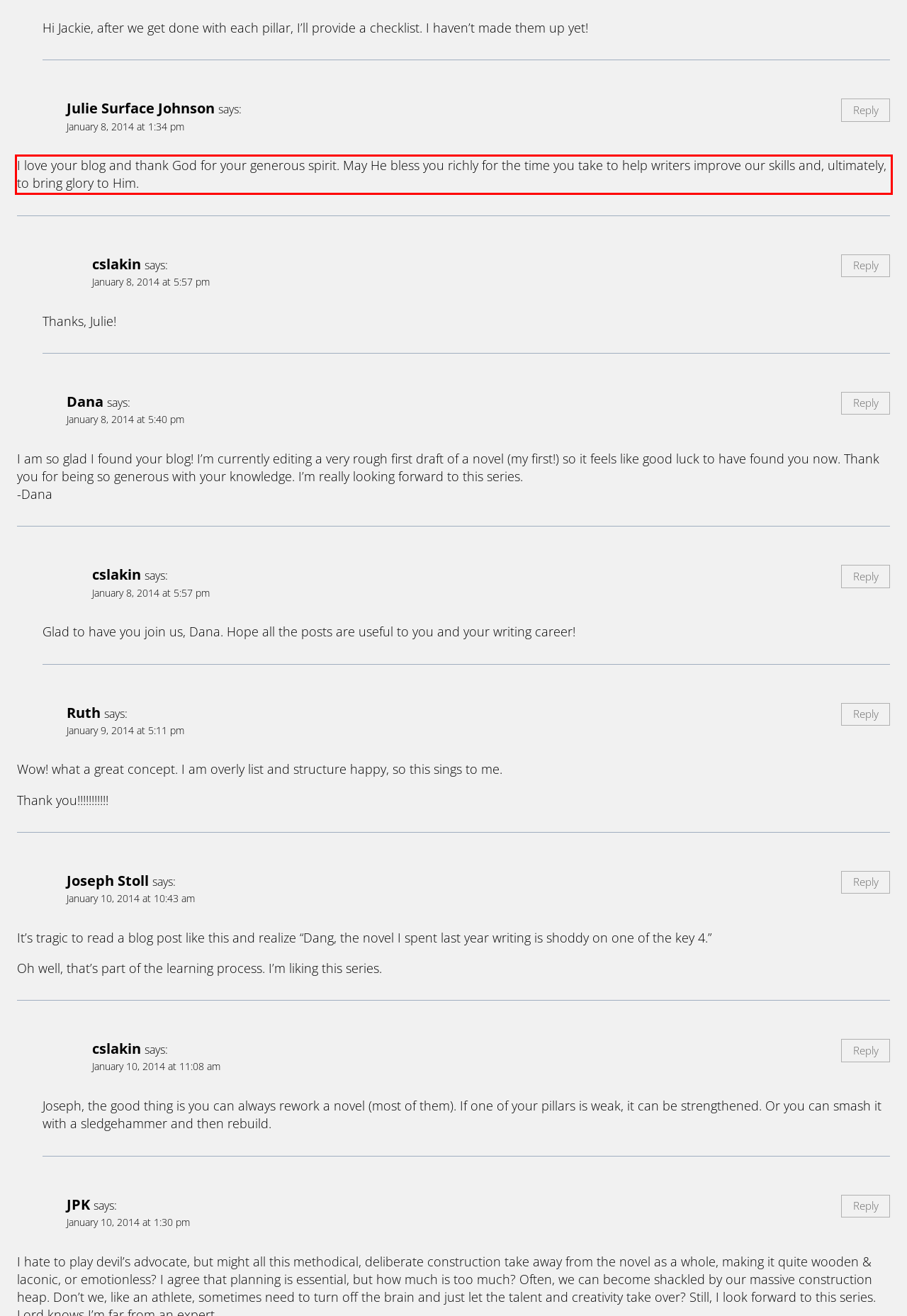Please perform OCR on the text content within the red bounding box that is highlighted in the provided webpage screenshot.

I love your blog and thank God for your generous spirit. May He bless you richly for the time you take to help writers improve our skills and, ultimately, to bring glory to Him.